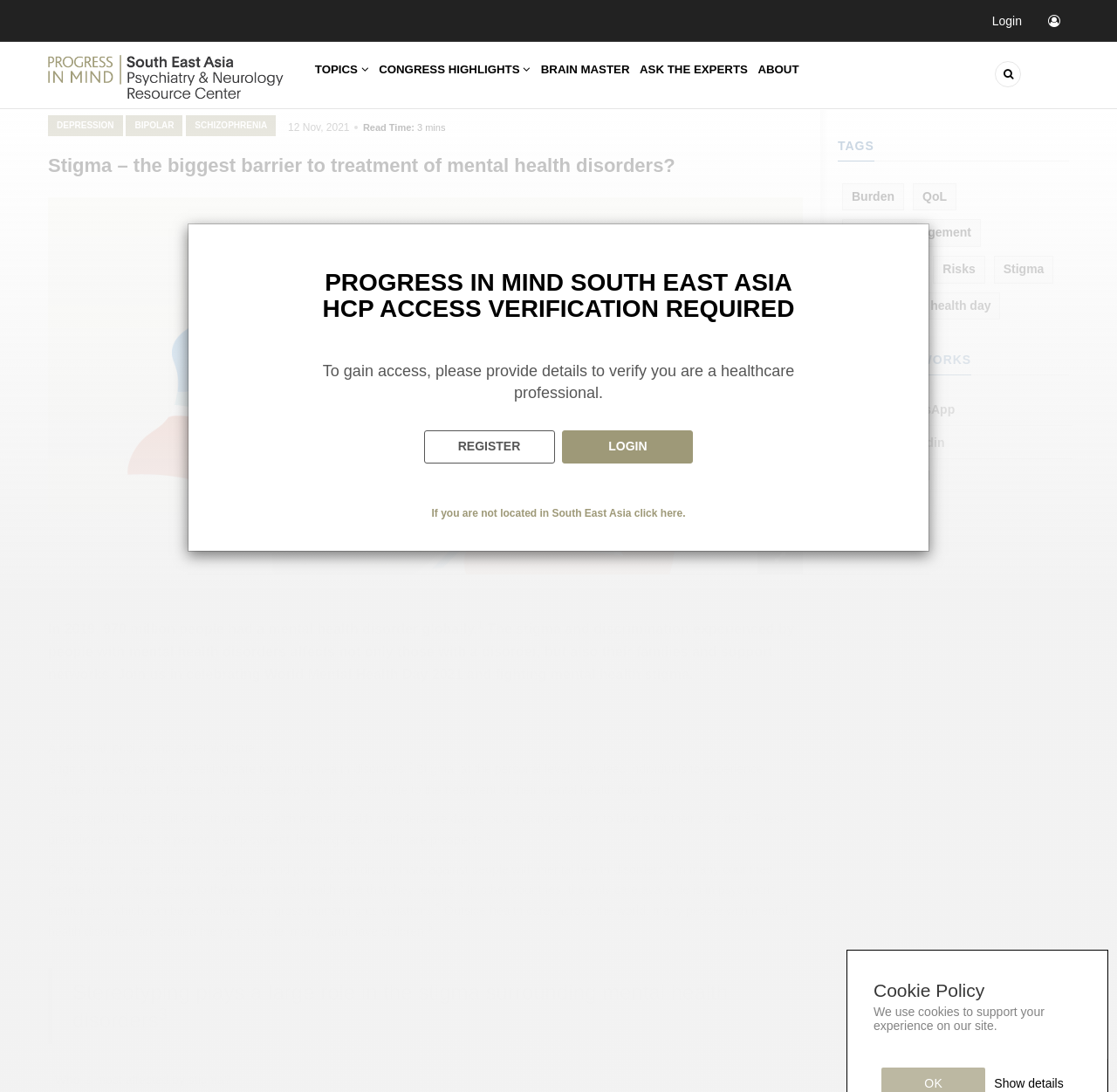Using the format (top-left x, top-left y, bottom-right x, bottom-right y), provide the bounding box coordinates for the described UI element. All values should be floating point numbers between 0 and 1: Congress Highlights

[0.337, 0.038, 0.482, 0.104]